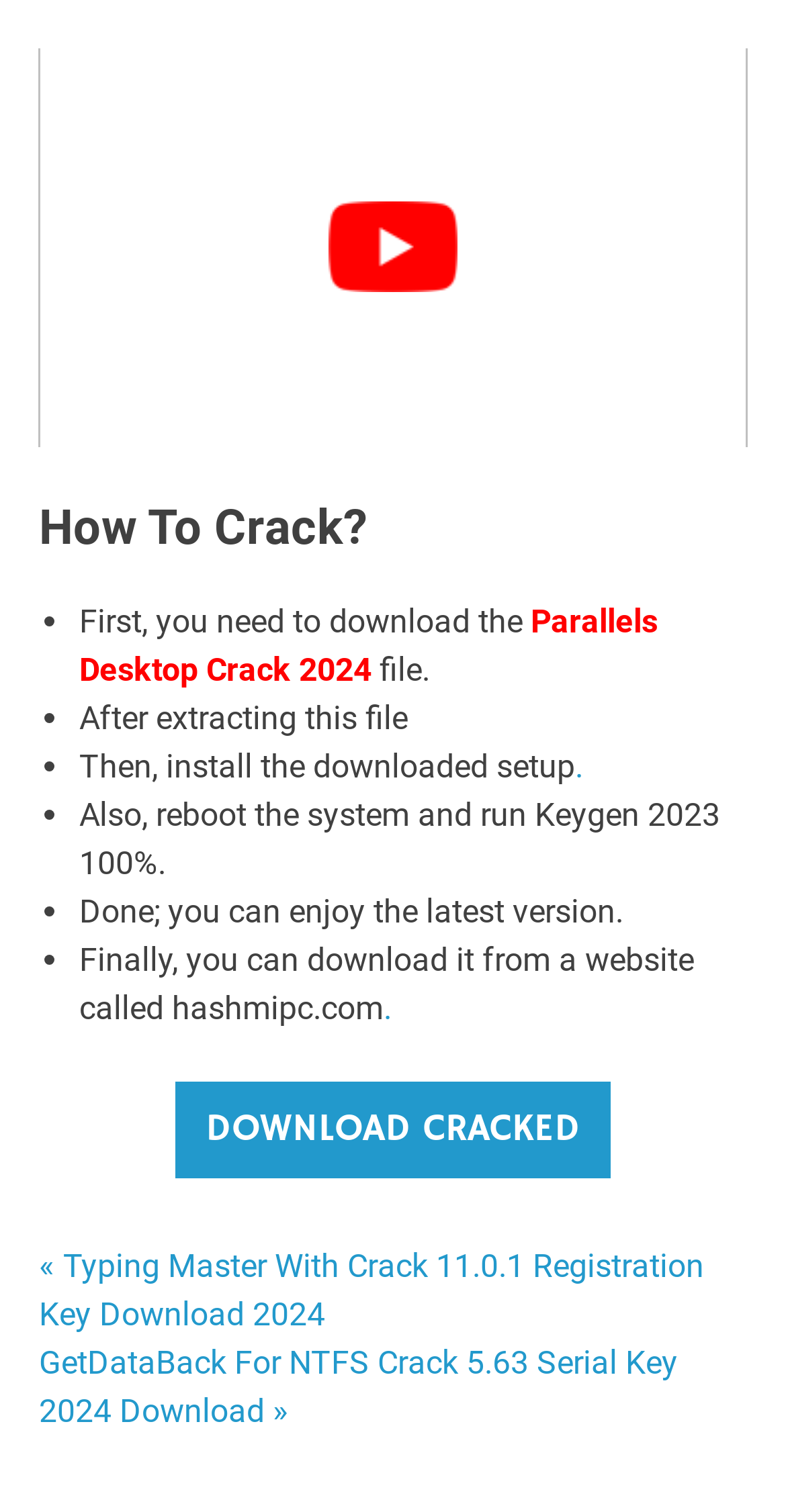How many steps are there to crack Parallels Desktop?
Please give a detailed and elaborate explanation in response to the question.

By counting the bullet points on the webpage, I can see that there are 5 steps to crack Parallels Desktop, which are downloading the file, extracting it, installing the setup, rebooting the system and running Keygen, and finally enjoying the latest version.